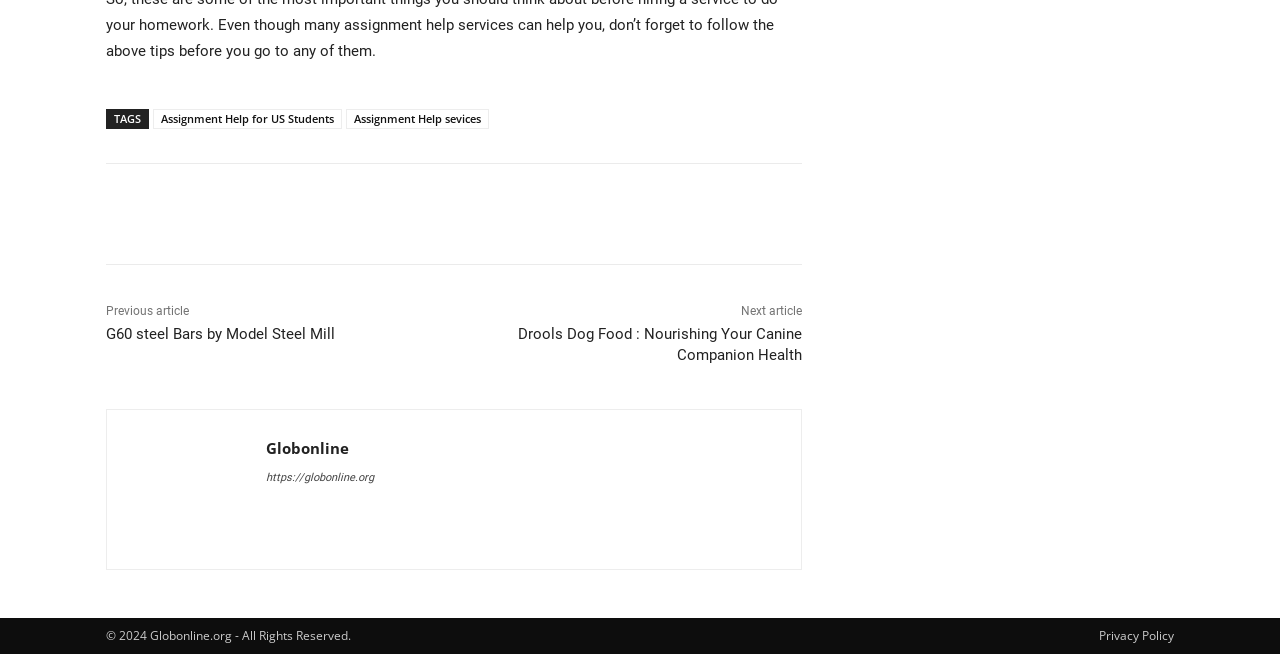Respond with a single word or short phrase to the following question: 
What is the name of the website?

Globonline